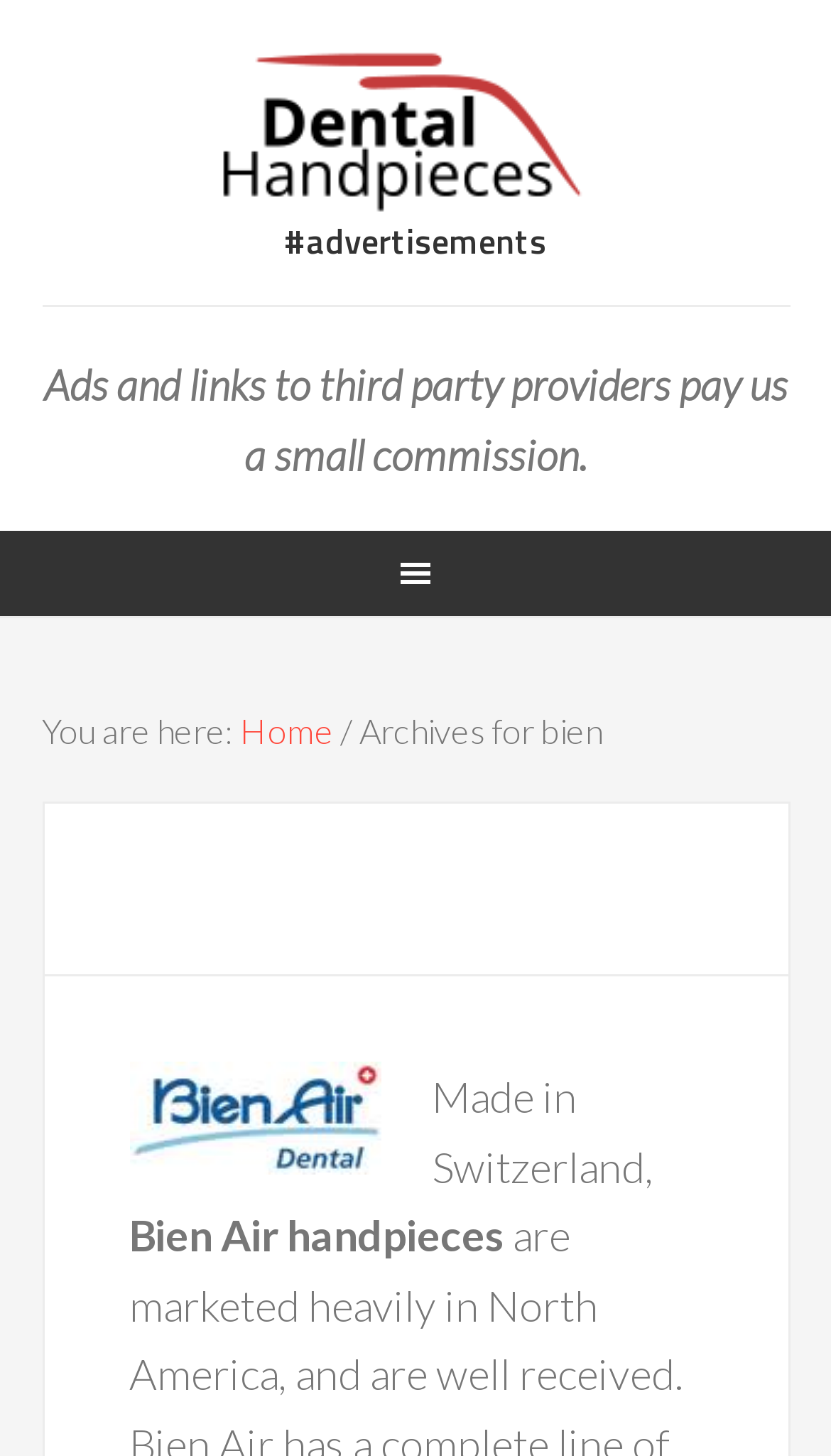Extract the bounding box for the UI element that matches this description: "Dental Handpieces".

[0.05, 0.029, 0.95, 0.146]